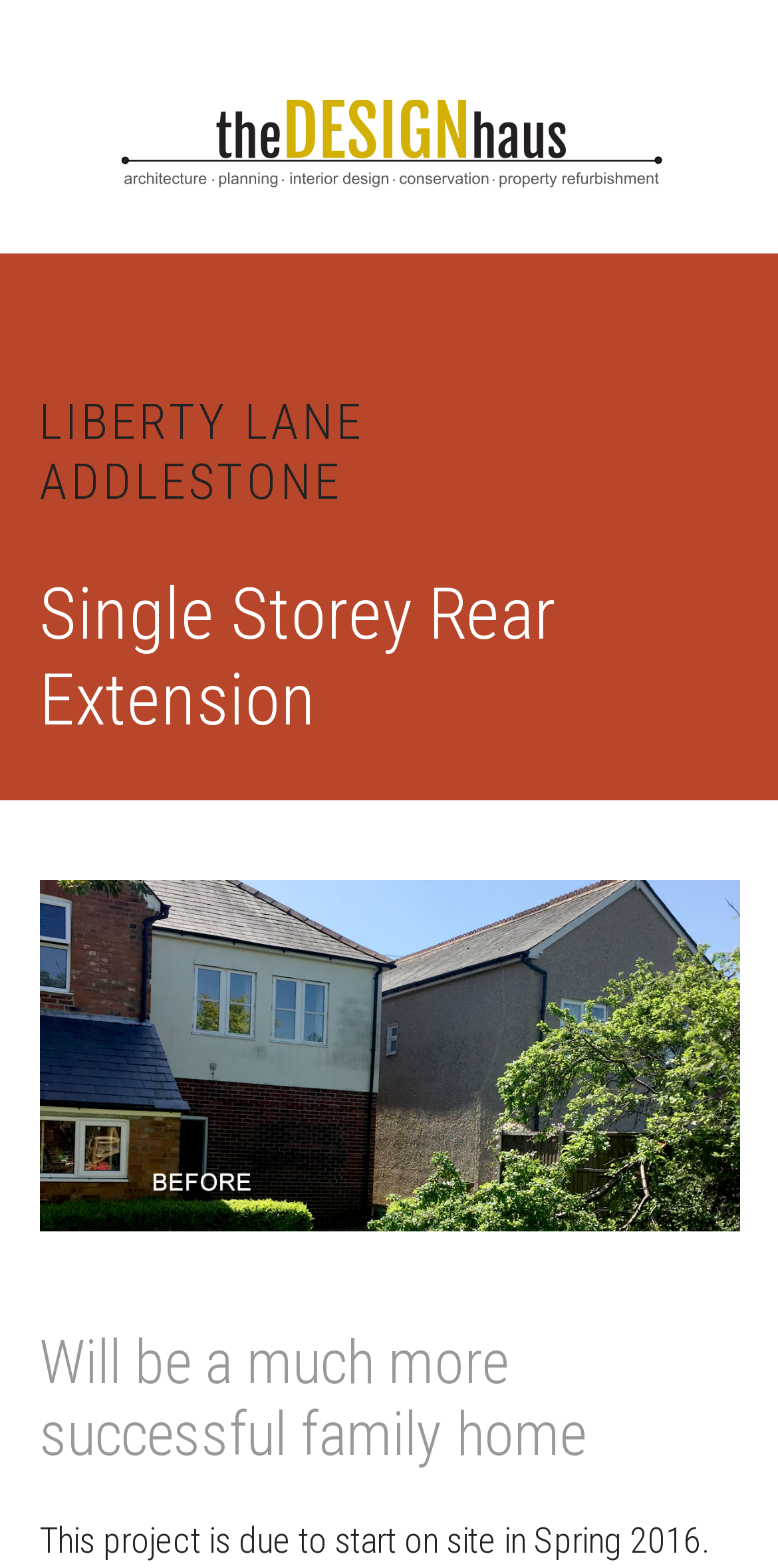Extract the heading text from the webpage.

LIBERTY LANE
ADDLESTONE
